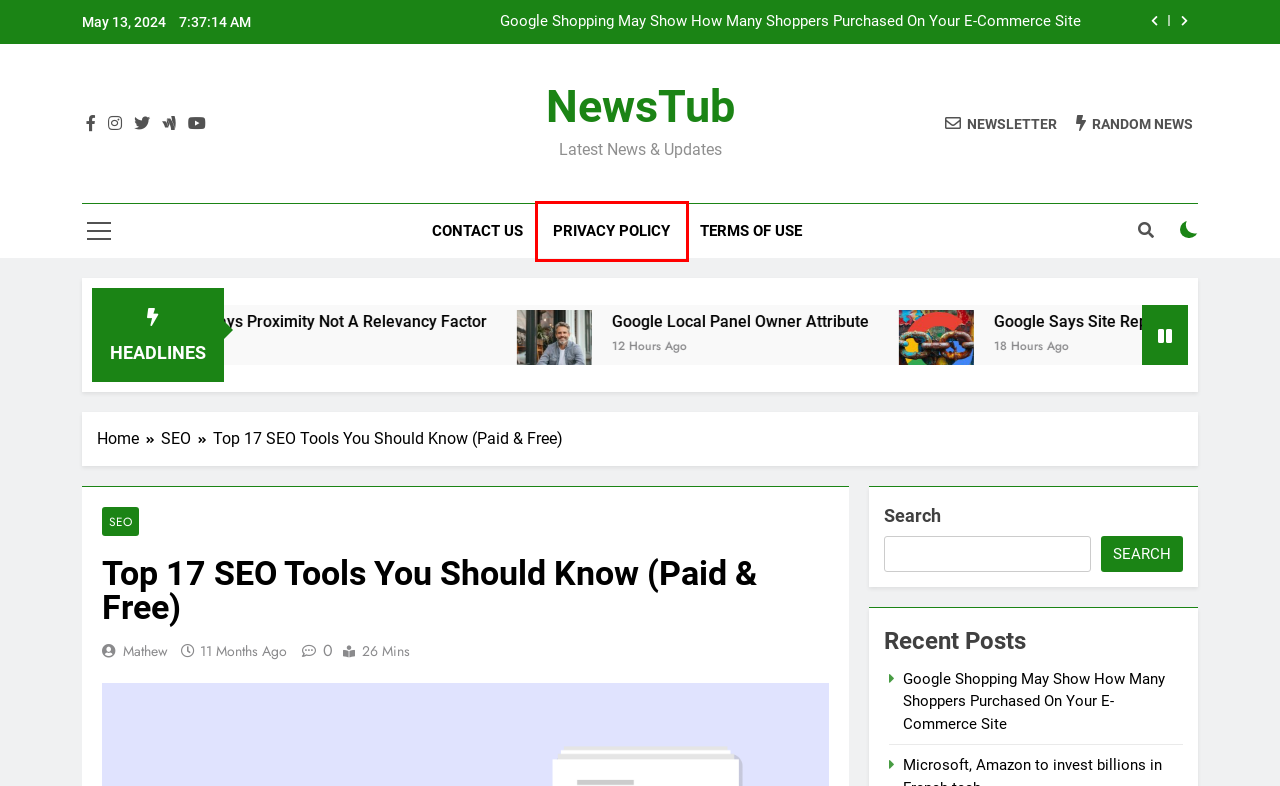Look at the given screenshot of a webpage with a red rectangle bounding box around a UI element. Pick the description that best matches the new webpage after clicking the element highlighted. The descriptions are:
A. Microsoft, Amazon to invest billions in French tech - NewsTub
B. March, 2024 - NewsTub
C. Mathew - NewsTub
D. Google Local Panel Owner Attribute - NewsTub
E. NewsTub - Latest News & Updates
F. Privacy Policy - NewsTub
G. SEO - NewsTub
H. Google Local Service Ads Says Proximity Not A Relevancy Factor - NewsTub

F